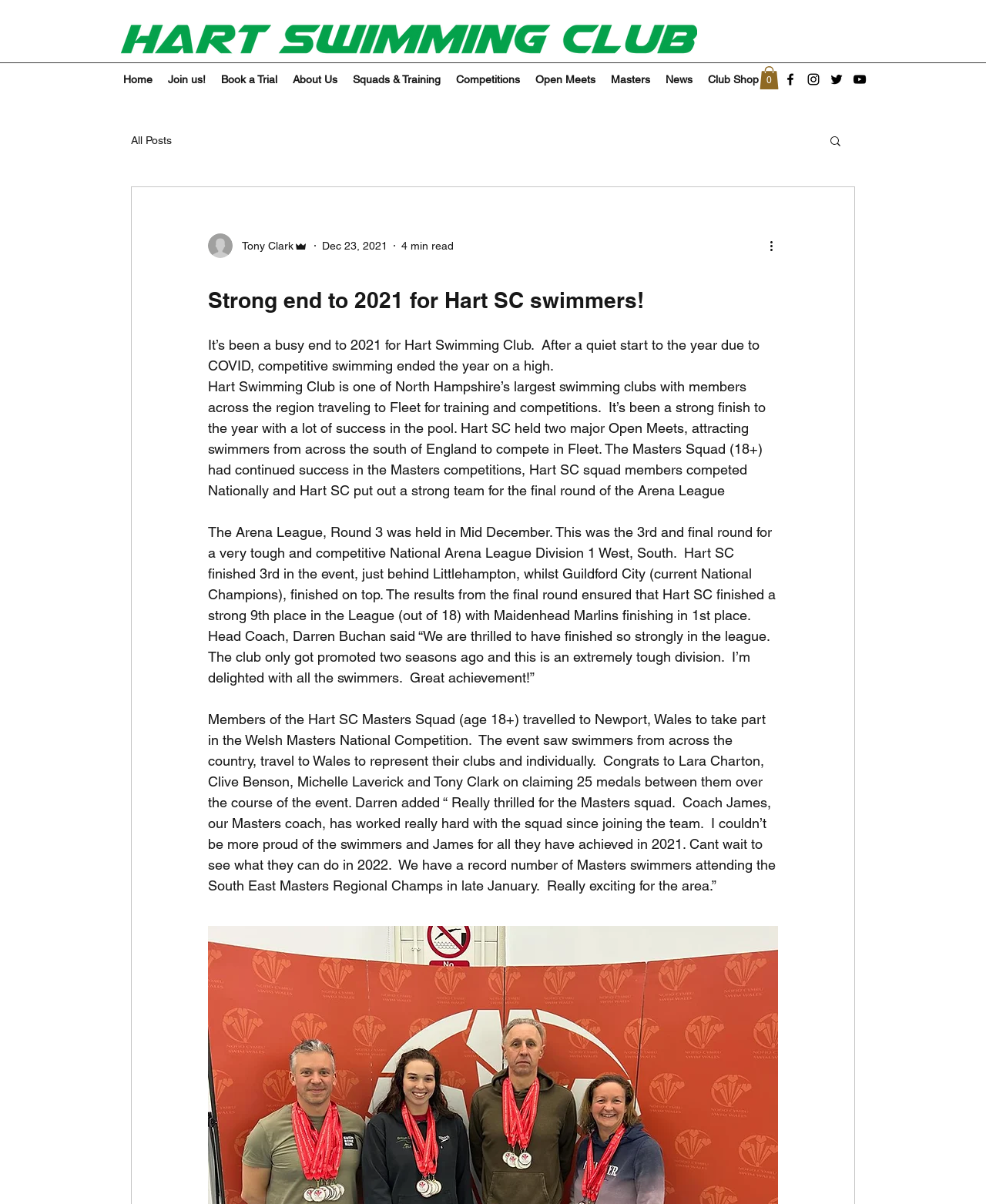Create a full and detailed caption for the entire webpage.

The webpage is about Hart Swimming Club, with a focus on their achievements in 2021. At the top, there is a logo of the club, accompanied by a navigation menu with links to various sections of the website, including "Home", "Join us!", "Book a Trial", and more. Below the navigation menu, there is a social bar with links to the club's social media profiles, including Facebook, Instagram, Twitter, and YouTube.

On the left side of the page, there is a blog section with a heading "Strong end to 2021 for Hart SC swimmers!" and a brief summary of the article. The article itself is divided into several paragraphs, describing the club's achievements in competitive swimming, including their success in the Arena League and the Masters competitions. The article also quotes the Head Coach, Darren Buchan, and mentions the achievements of individual swimmers.

On the right side of the page, there is a search button and a cart icon with a notification that it is empty. Below the search button, there is a section with the writer's picture and name, Tony Clark, who is also an admin. The date of the article, December 23, 2021, is also displayed, along with an estimate of the reading time, 4 minutes.

Throughout the page, there are several images, including the club's logo, social media icons, and the writer's picture. The overall layout is clean and easy to navigate, with clear headings and concise text.